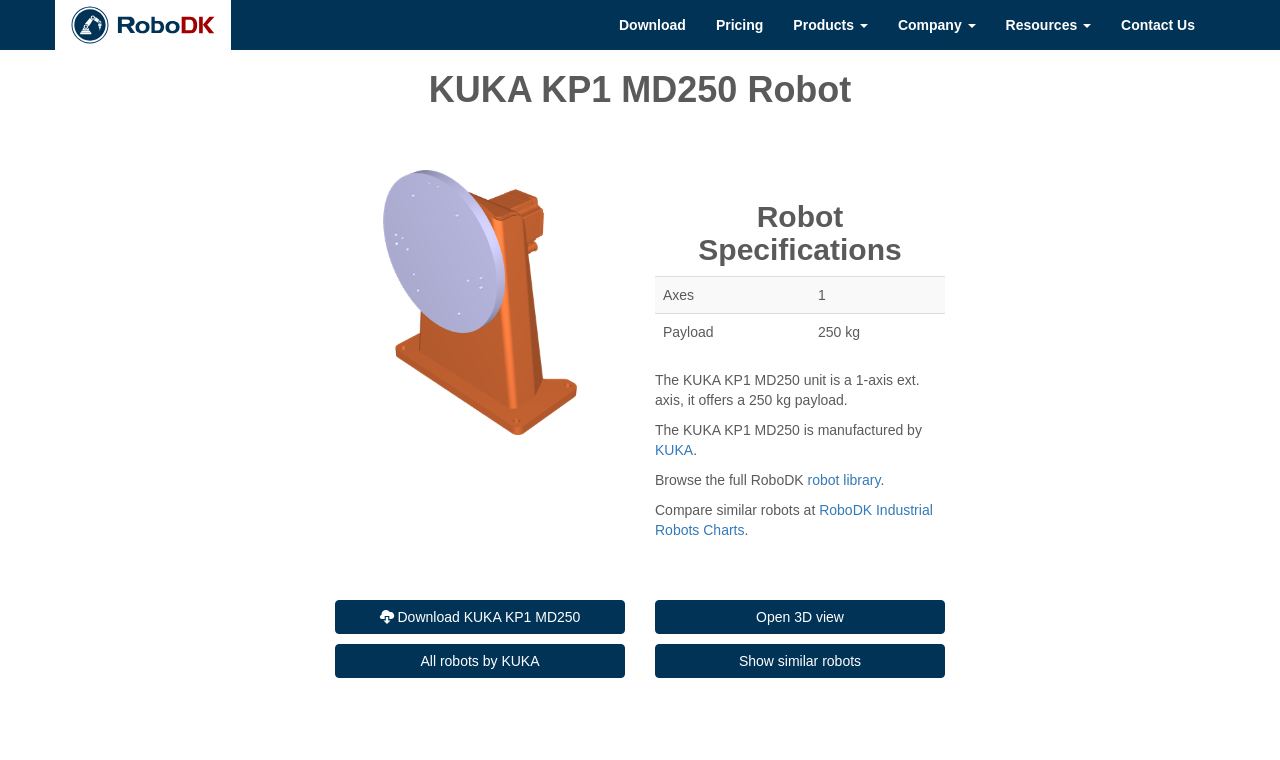Find the bounding box coordinates of the element's region that should be clicked in order to follow the given instruction: "Compare similar robots at RoboDK Industrial Robots Charts". The coordinates should consist of four float numbers between 0 and 1, i.e., [left, top, right, bottom].

[0.512, 0.66, 0.729, 0.707]